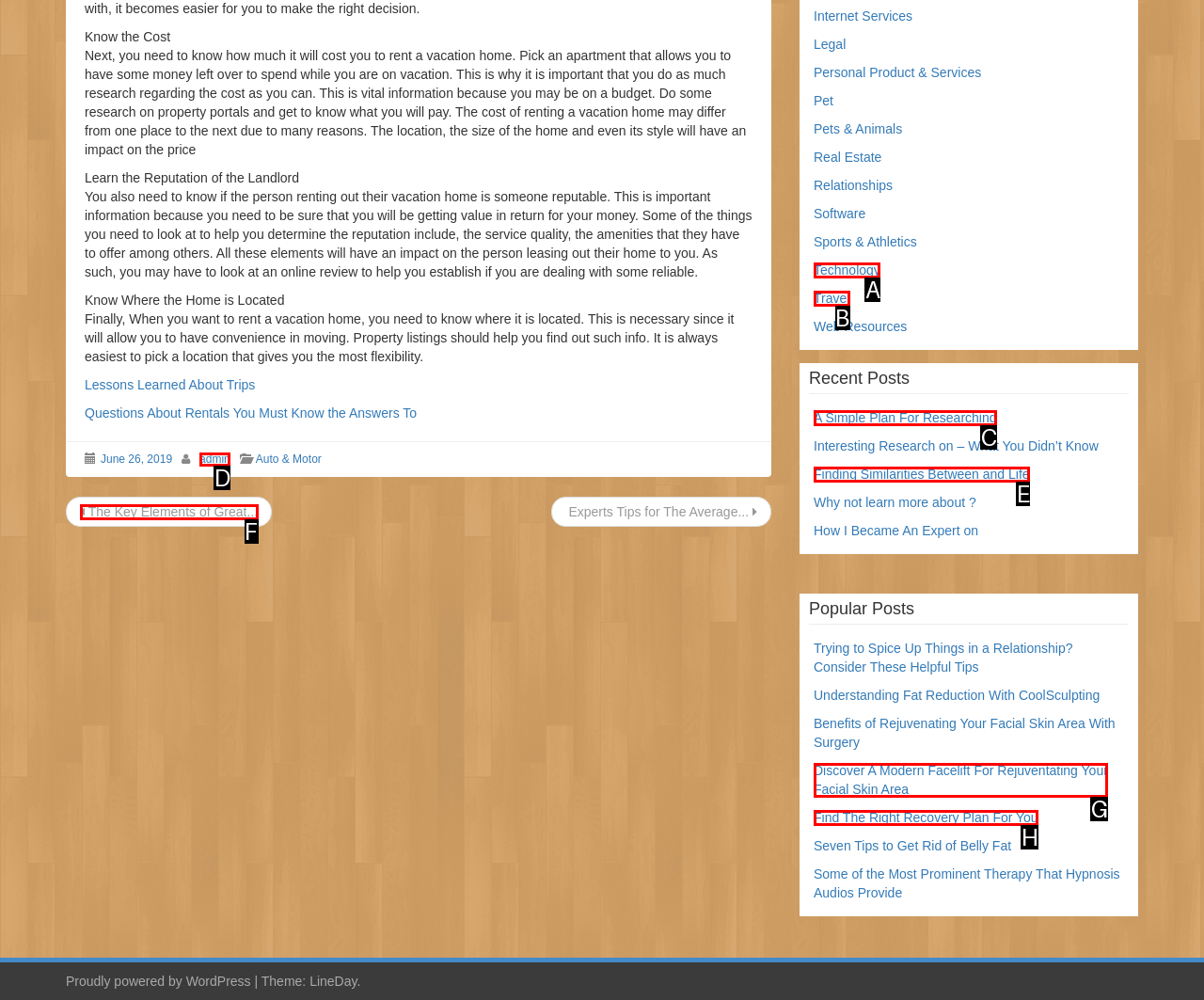Find the HTML element that matches the description: Finding Similarities Between and Life. Answer using the letter of the best match from the available choices.

E